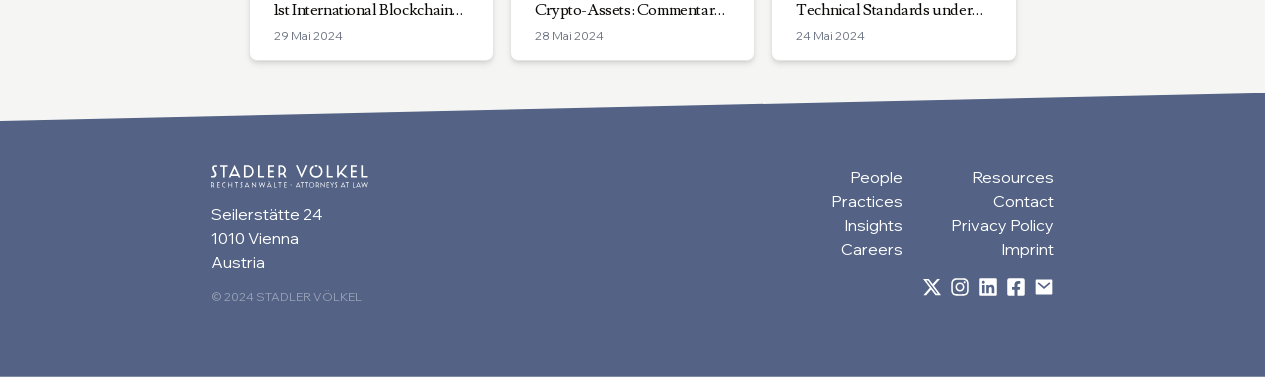Please provide a one-word or short phrase answer to the question:
What is the name of the law firm?

STADLER VÖLKEL Rechtsanwälte